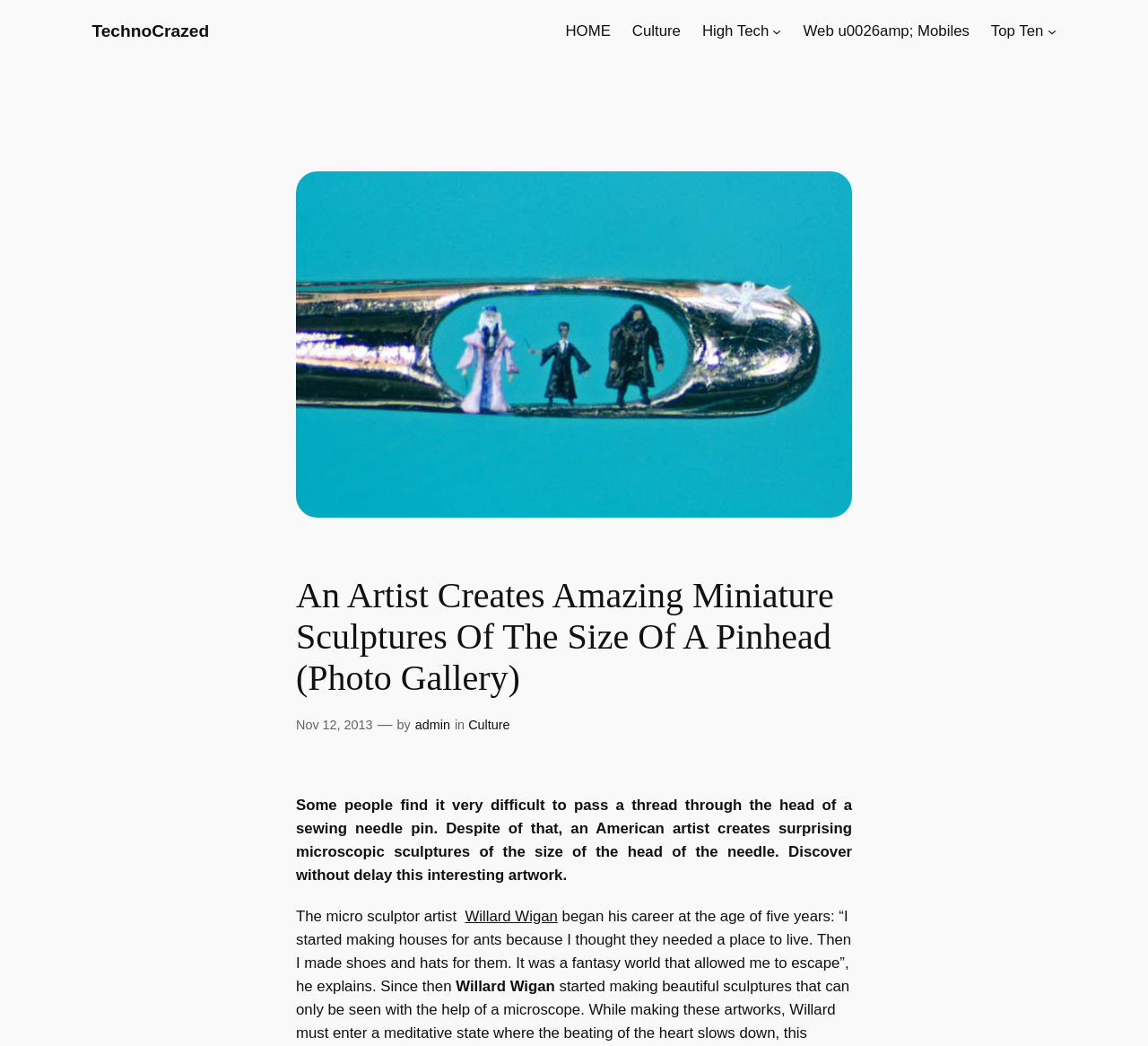Examine the screenshot and answer the question in as much detail as possible: How many images are in the article?

The article contains a single image, which is displayed below the title of the article. The image is a figure with a caption that describes the microscopic sculptures.